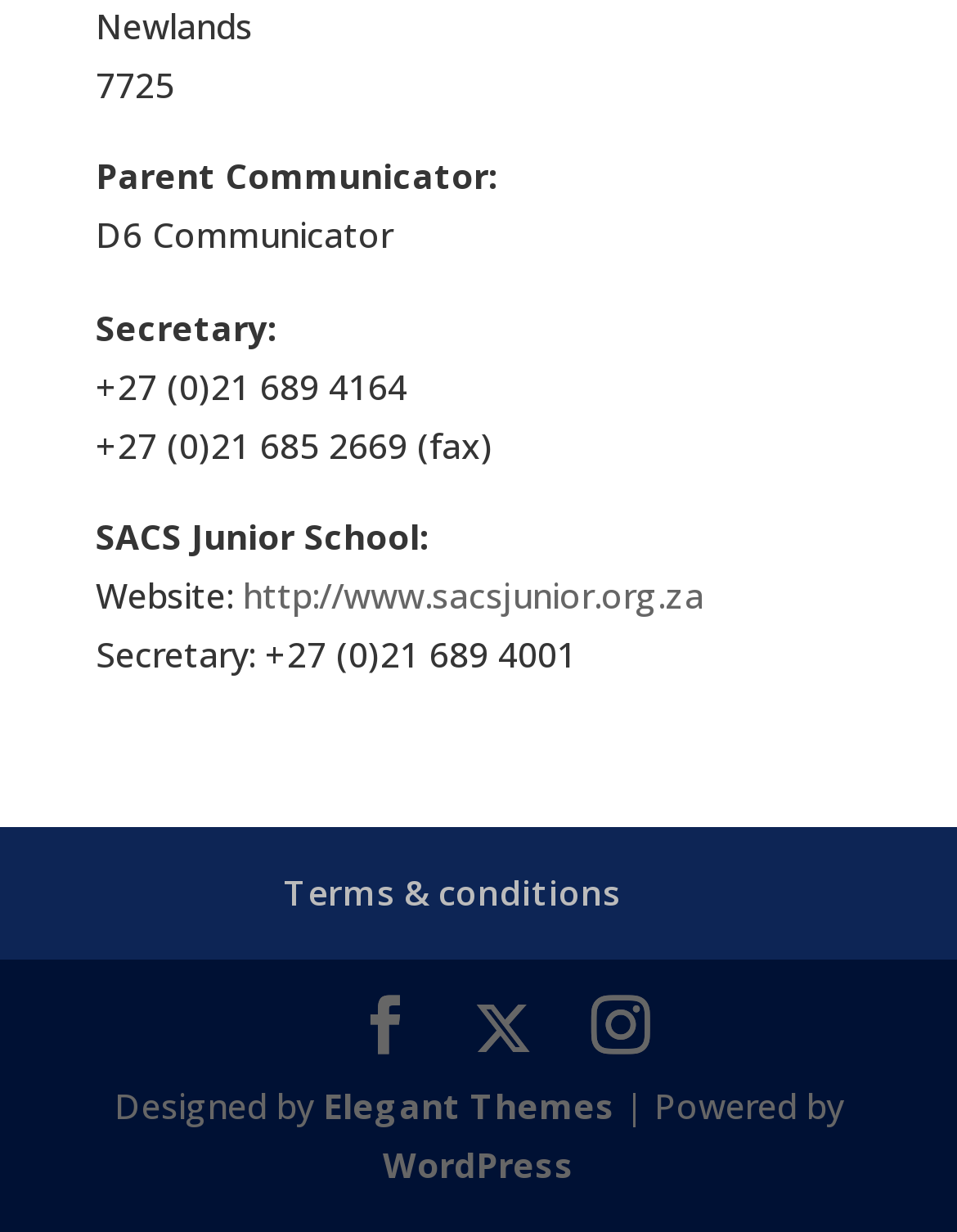What is the website of the SACS Junior School?
Look at the screenshot and provide an in-depth answer.

The website of the SACS Junior School can be found in the middle section of the webpage, where it is written as 'Website:' followed by a link to 'http://www.sacsjunior.org.za'.